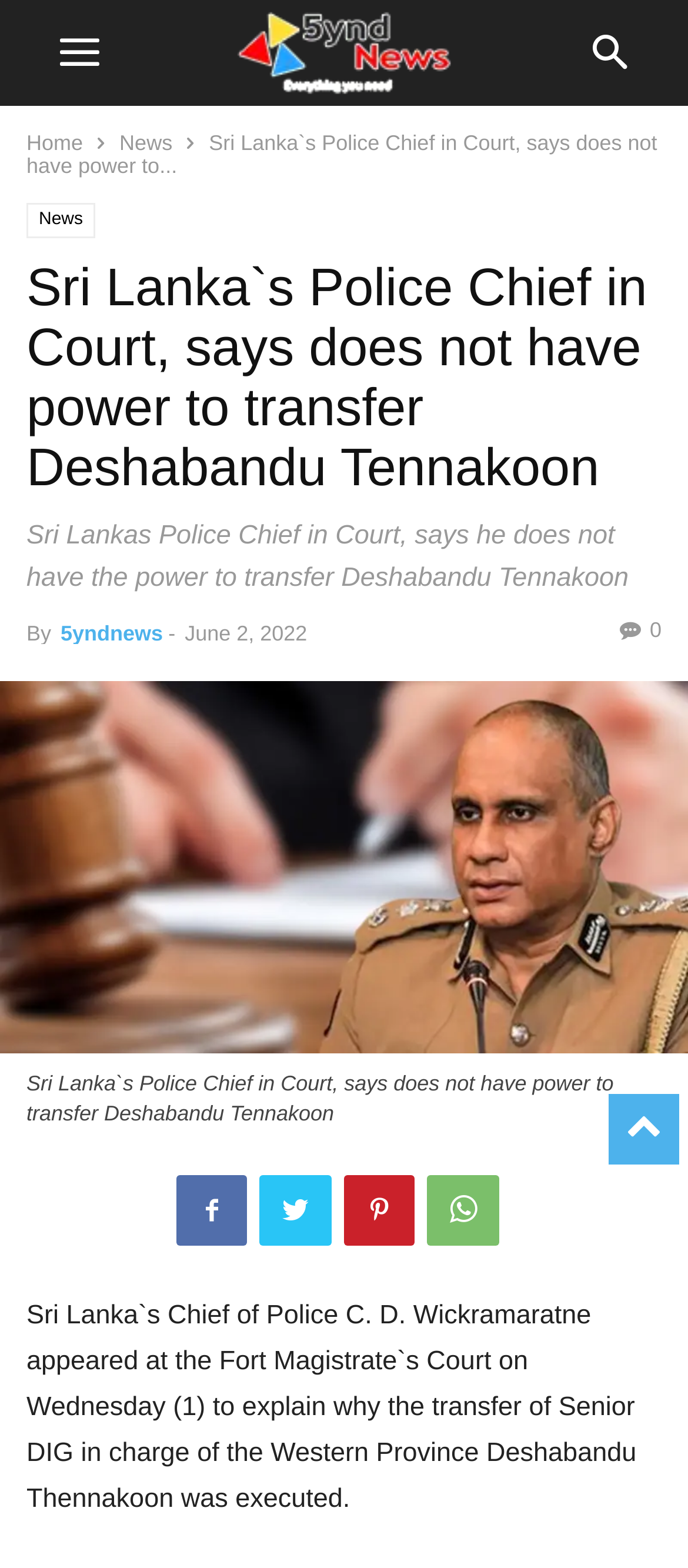Respond with a single word or phrase to the following question:
When did the event mentioned in the article occur?

Wednesday (1)